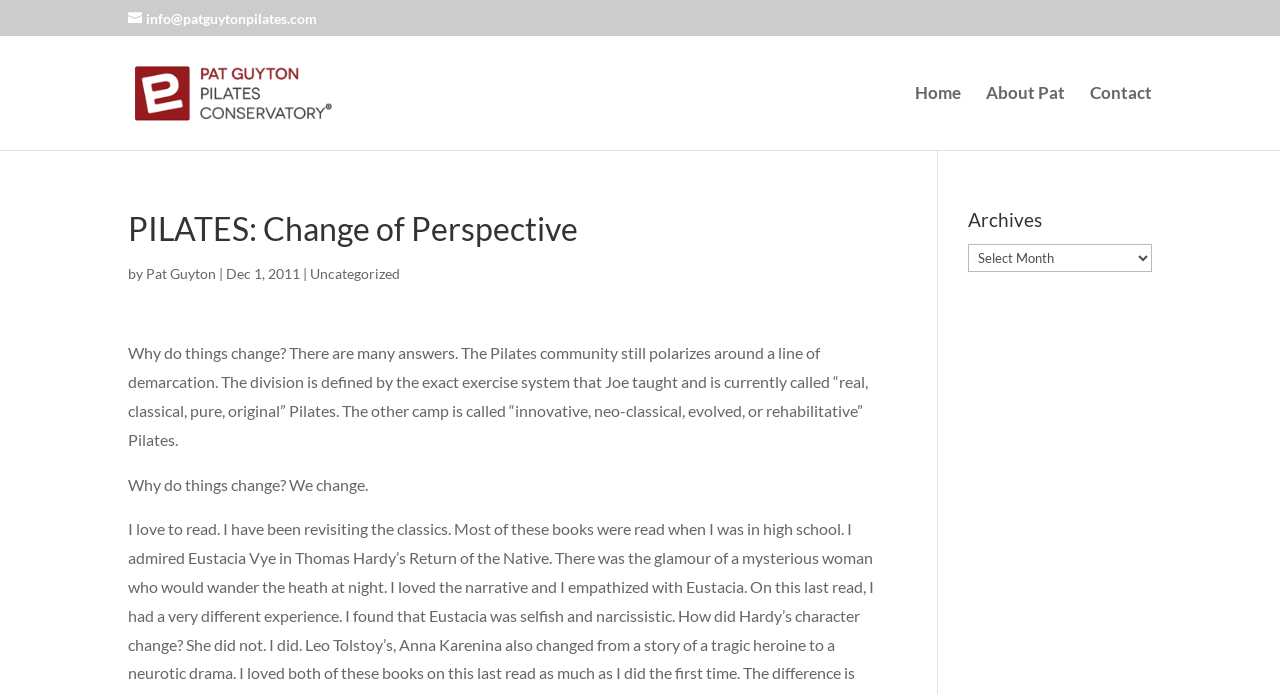Identify the bounding box coordinates of the clickable region necessary to fulfill the following instruction: "view archives". The bounding box coordinates should be four float numbers between 0 and 1, i.e., [left, top, right, bottom].

[0.756, 0.3, 0.9, 0.35]